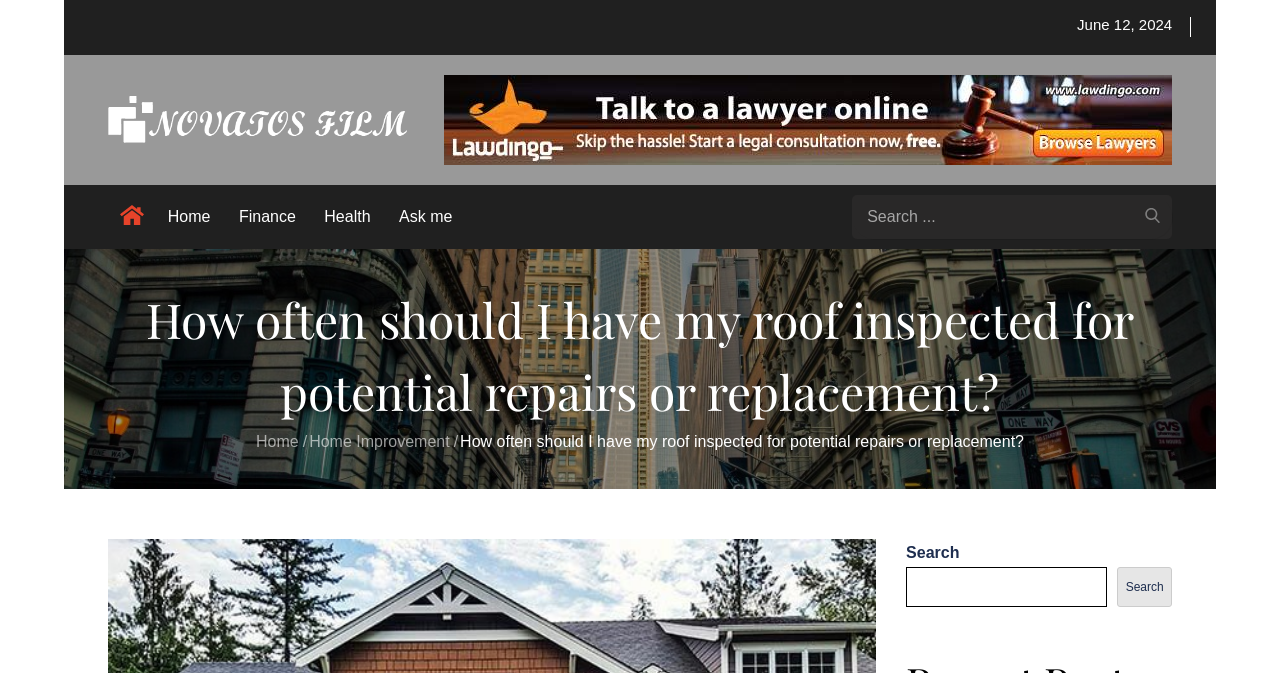What is the category of the current article?
Answer the question using a single word or phrase, according to the image.

Home Improvement